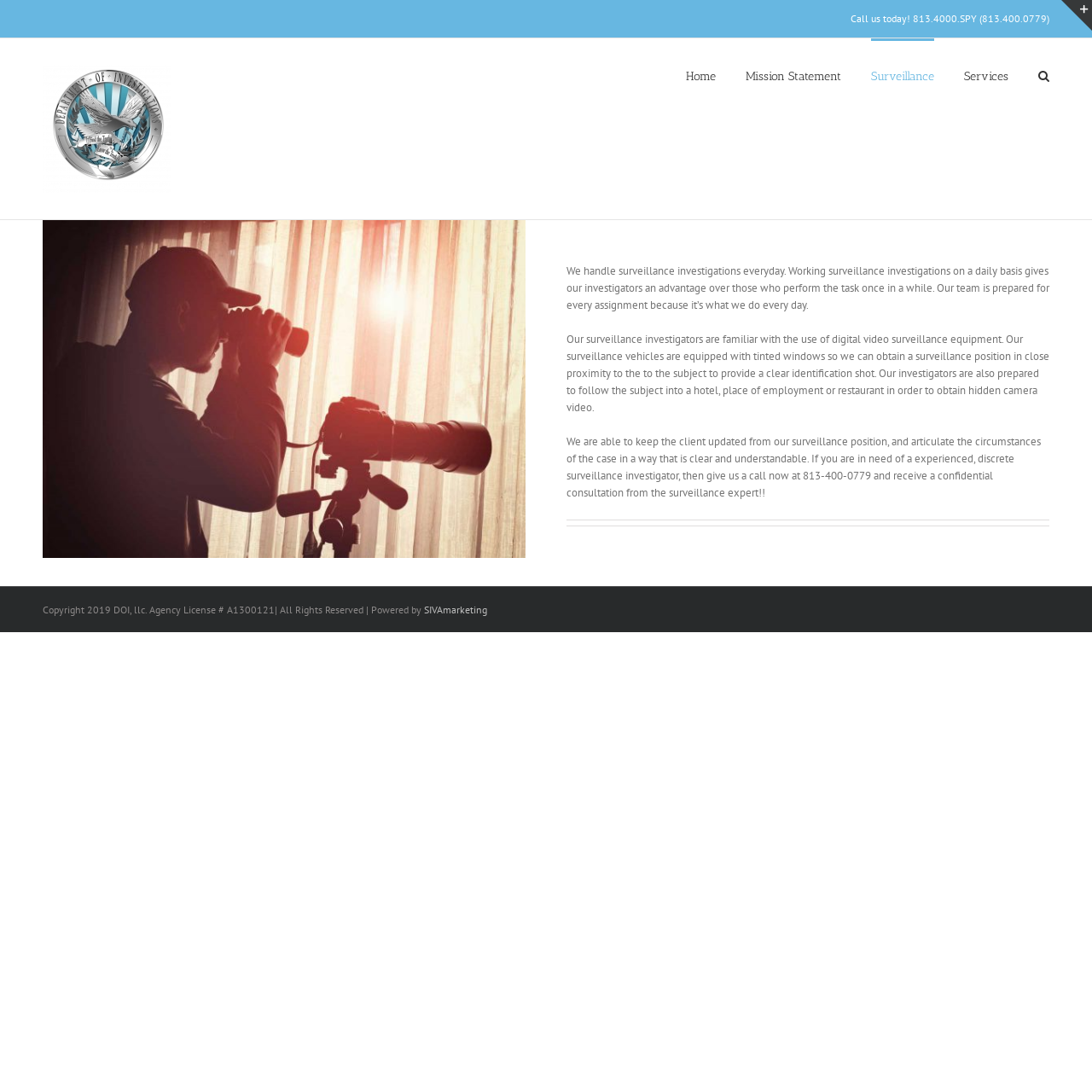Find the bounding box coordinates of the clickable area required to complete the following action: "Visit the home page".

[0.628, 0.035, 0.655, 0.102]